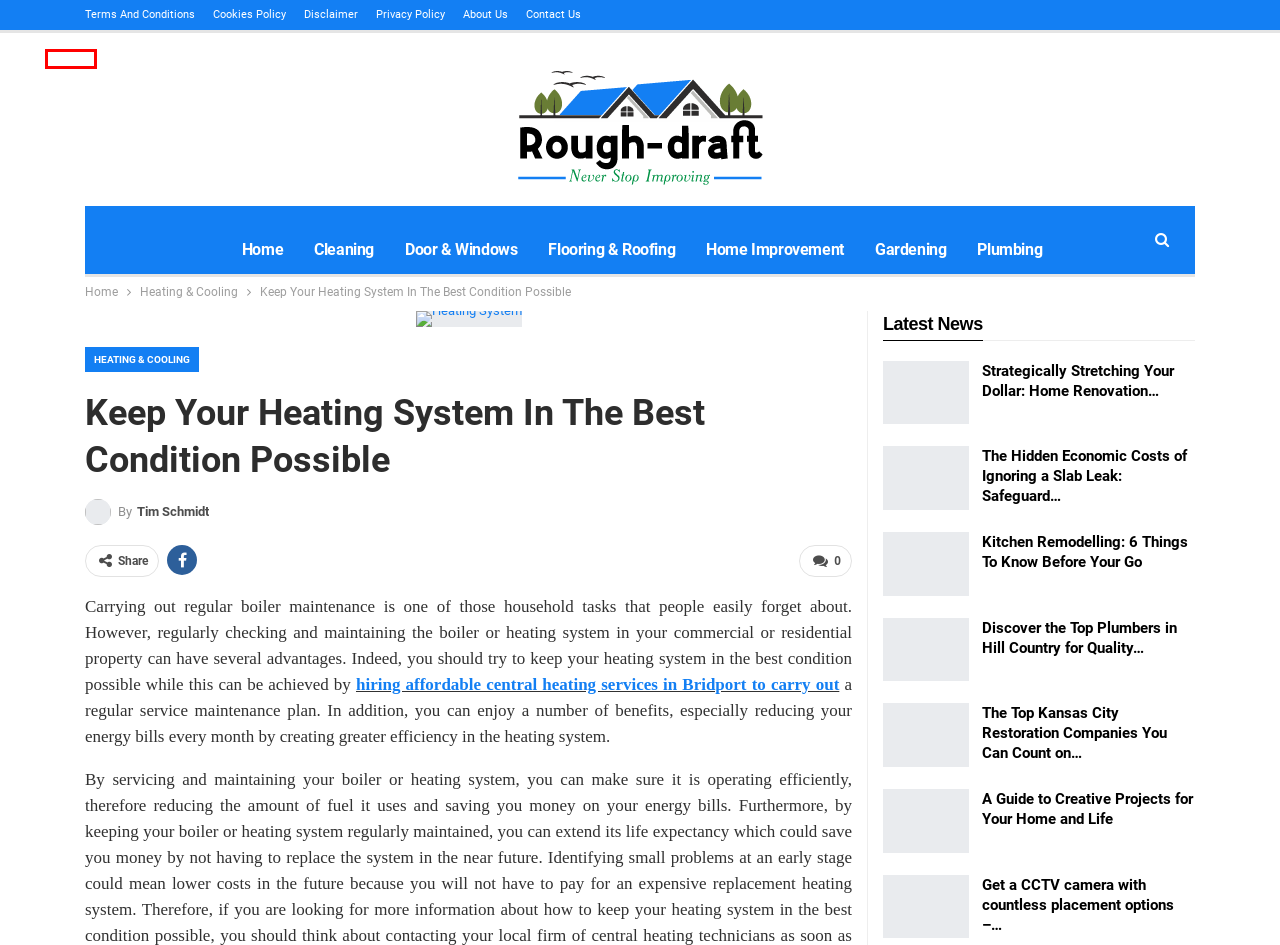You are presented with a screenshot of a webpage containing a red bounding box around an element. Determine which webpage description best describes the new webpage after clicking on the highlighted element. Here are the candidates:
A. Plumbing
B. About Us
C. Home Improvement
D. Tim Schmidt
E. Privacy Policy
F. Terms And Conditions
G. Gardening
H. Door & Windows

B